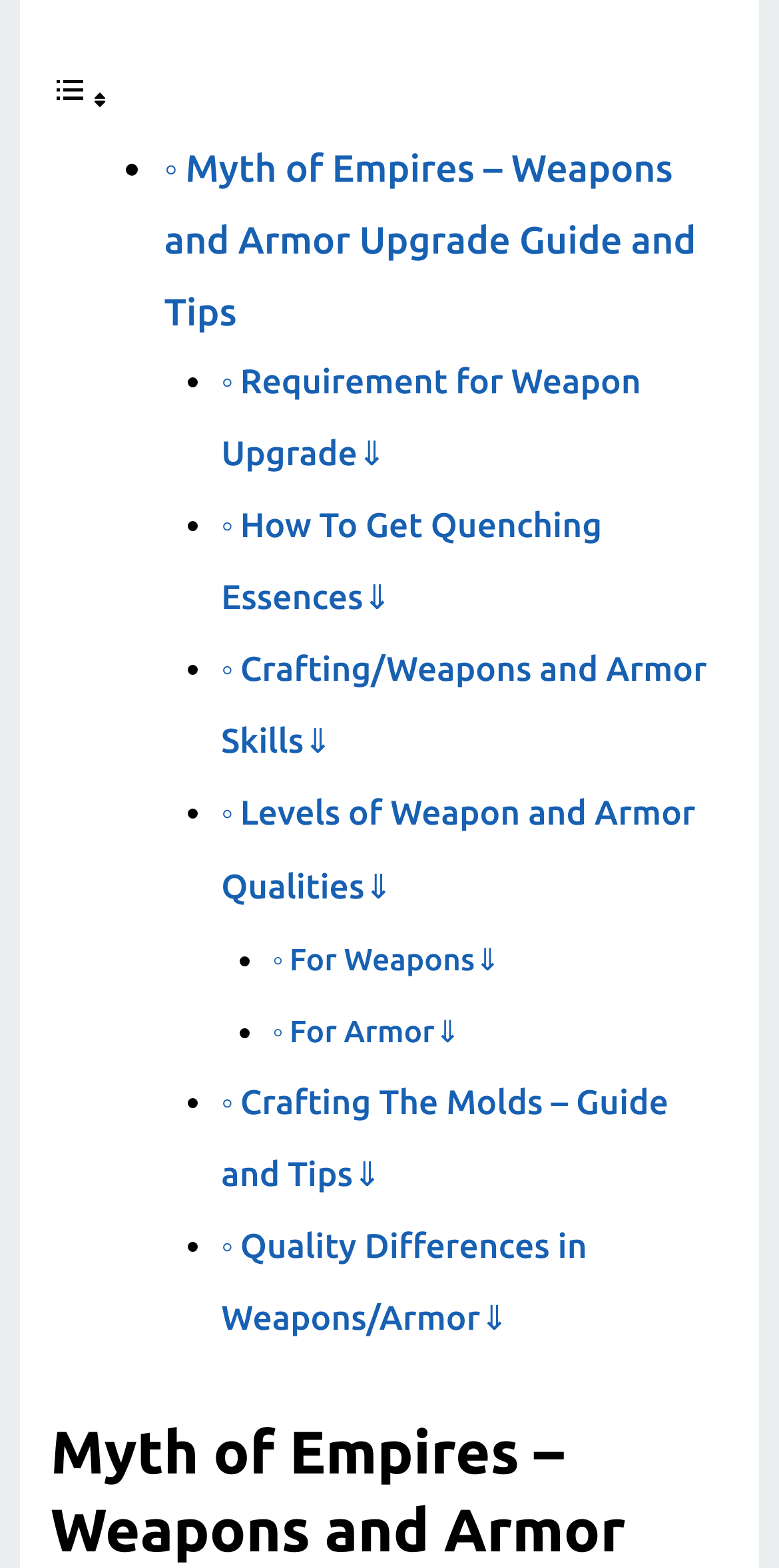Determine the bounding box coordinates in the format (top-left x, top-left y, bottom-right x, bottom-right y). Ensure all values are floating point numbers between 0 and 1. Identify the bounding box of the UI element described by: How To Get Quenching Essences⇓

[0.284, 0.324, 0.773, 0.394]